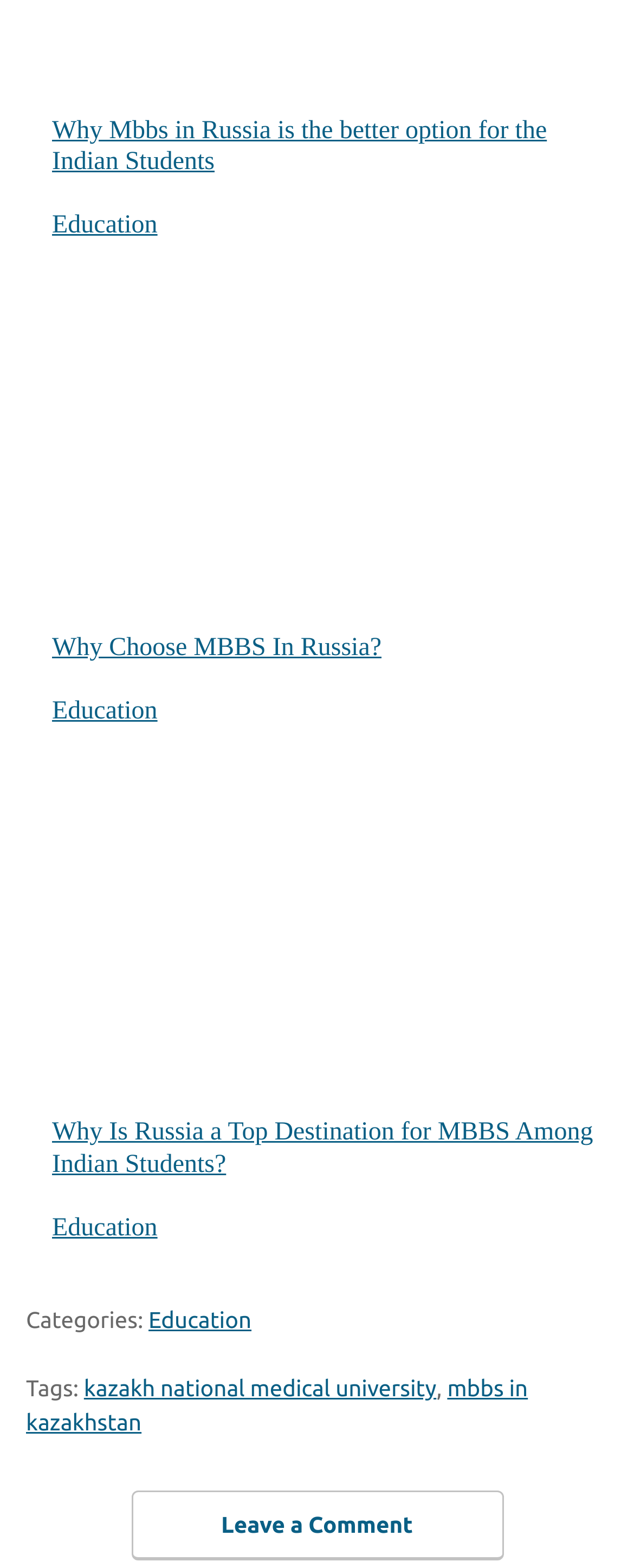Locate the bounding box coordinates of the region to be clicked to comply with the following instruction: "Click on 'Leave a Comment'". The coordinates must be four float numbers between 0 and 1, in the form [left, top, right, bottom].

[0.206, 0.951, 0.794, 0.996]